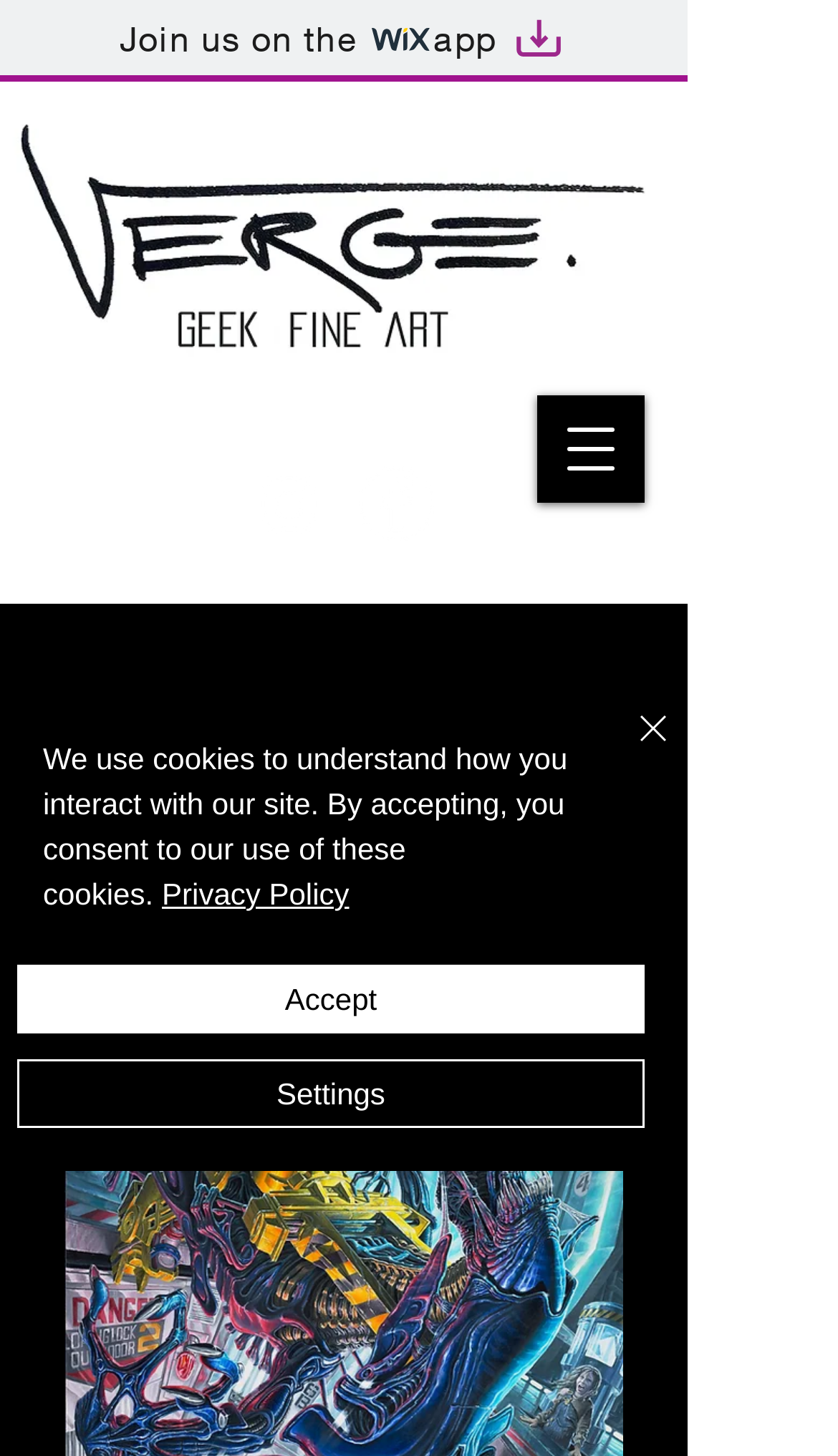Indicate the bounding box coordinates of the clickable region to achieve the following instruction: "Join us on the wix app."

[0.0, 0.0, 0.821, 0.056]